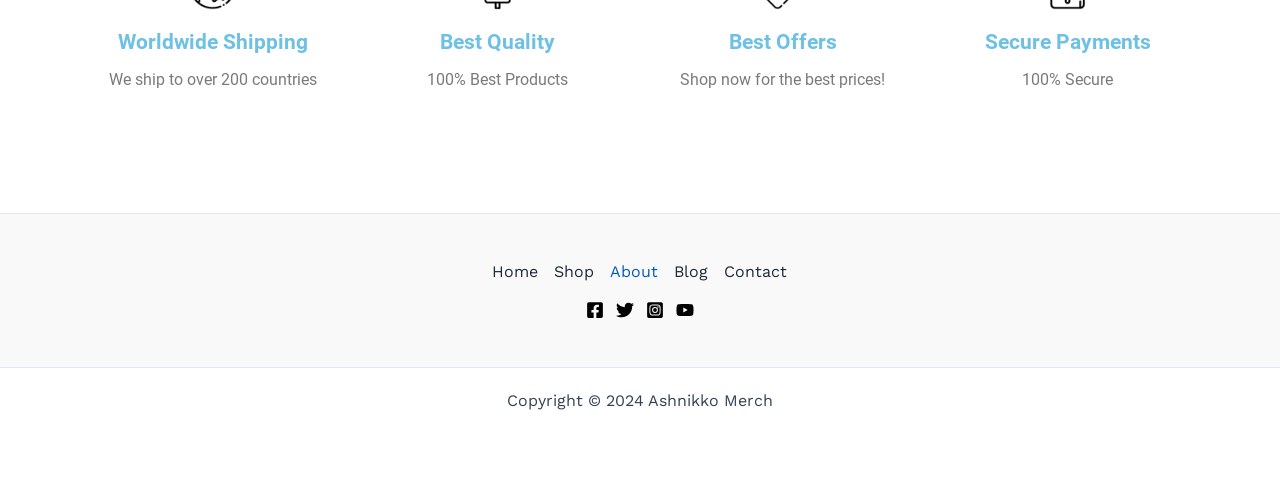Please answer the following question using a single word or phrase: 
What are the social media platforms the website is connected to?

Facebook, Twitter, Instagram, YouTube